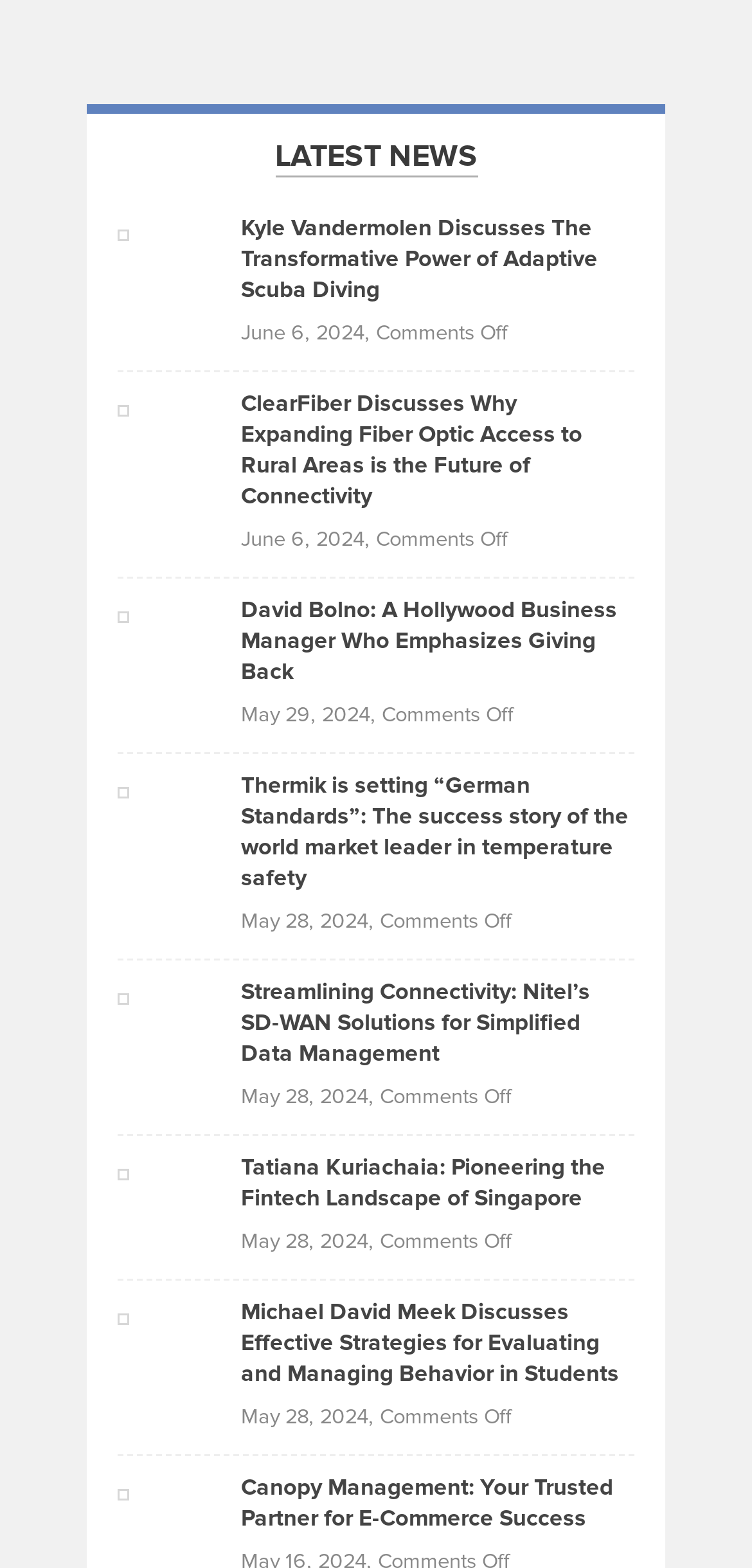Please specify the bounding box coordinates of the clickable region necessary for completing the following instruction: "Discover Nitel's SD-WAN solutions for data management". The coordinates must consist of four float numbers between 0 and 1, i.e., [left, top, right, bottom].

[0.32, 0.623, 0.838, 0.682]